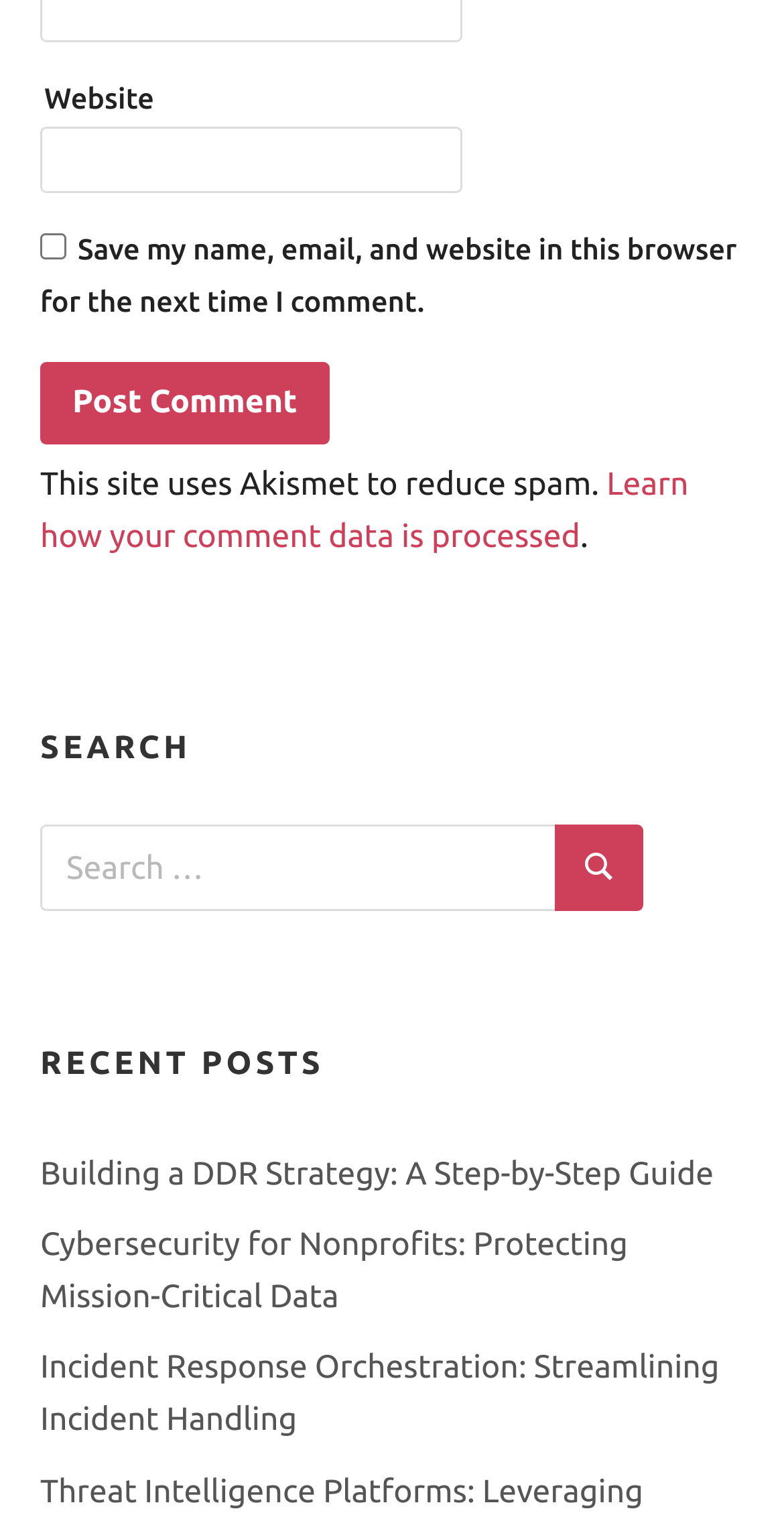Determine the bounding box coordinates for the element that should be clicked to follow this instruction: "Post a comment". The coordinates should be given as four float numbers between 0 and 1, in the format [left, top, right, bottom].

[0.051, 0.238, 0.42, 0.294]